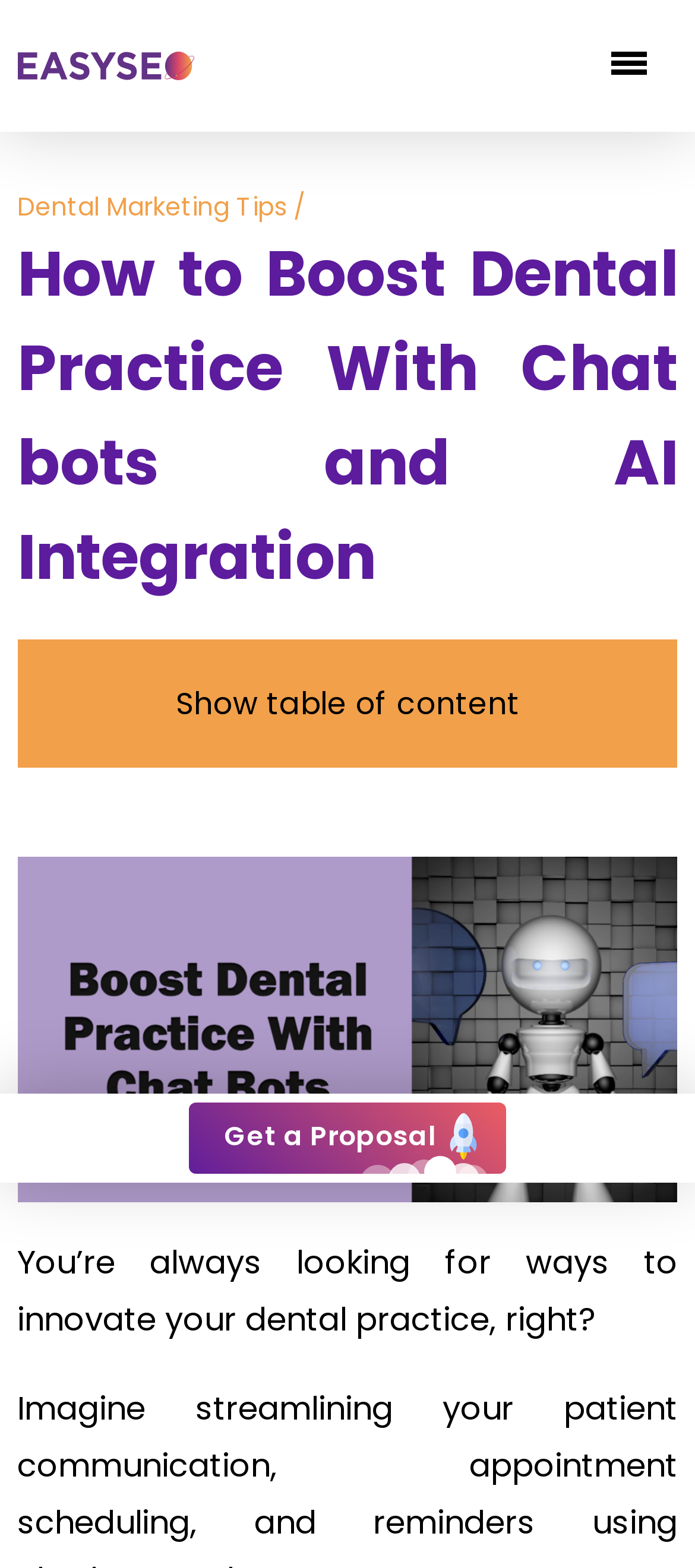Please find the bounding box coordinates of the element that needs to be clicked to perform the following instruction: "Click on the Easyseo logotipas link". The bounding box coordinates should be four float numbers between 0 and 1, represented as [left, top, right, bottom].

[0.026, 0.0, 0.279, 0.084]